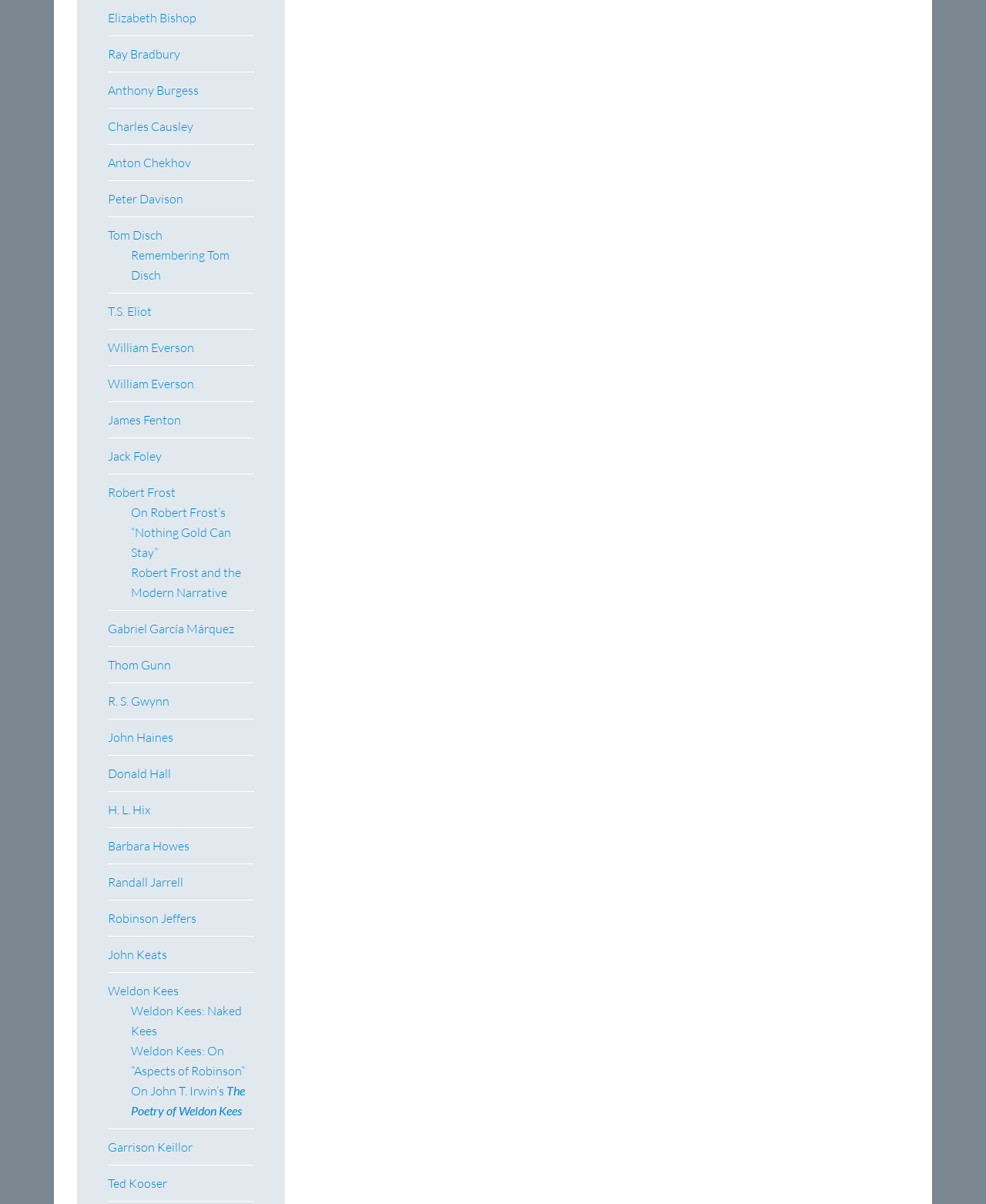Specify the bounding box coordinates of the area to click in order to execute this command: 'Explore the works of Weldon Kees'. The coordinates should consist of four float numbers ranging from 0 to 1, and should be formatted as [left, top, right, bottom].

[0.109, 0.817, 0.181, 0.829]